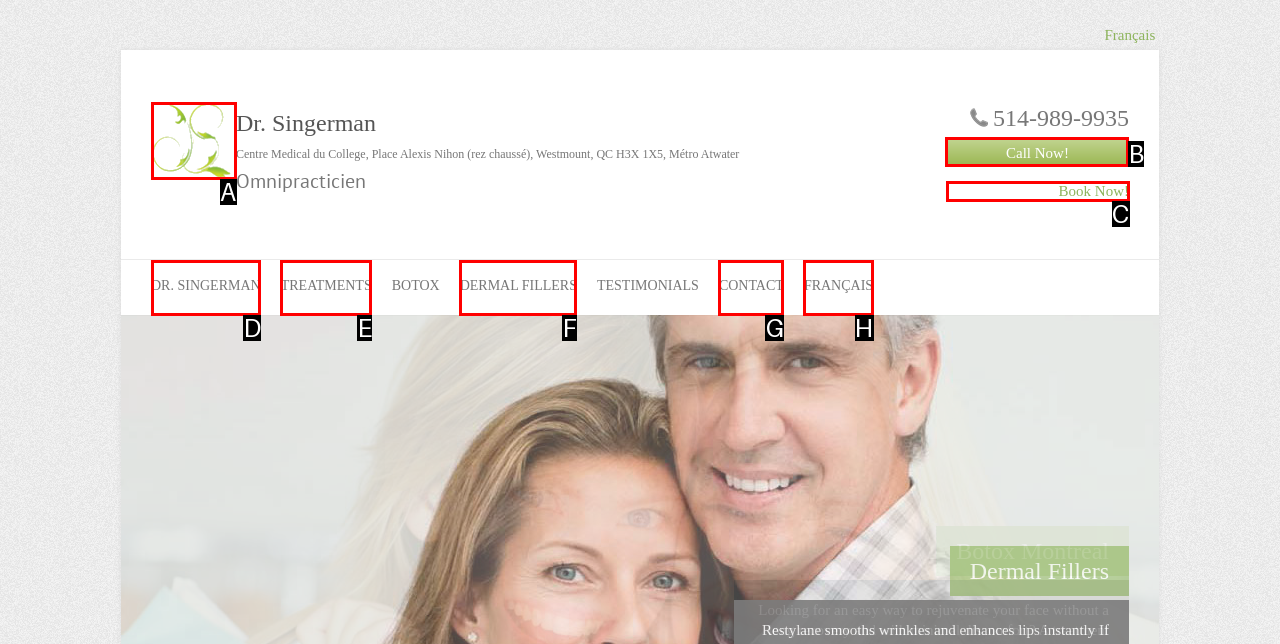Which UI element should you click on to achieve the following task: Call the clinic? Provide the letter of the correct option.

B